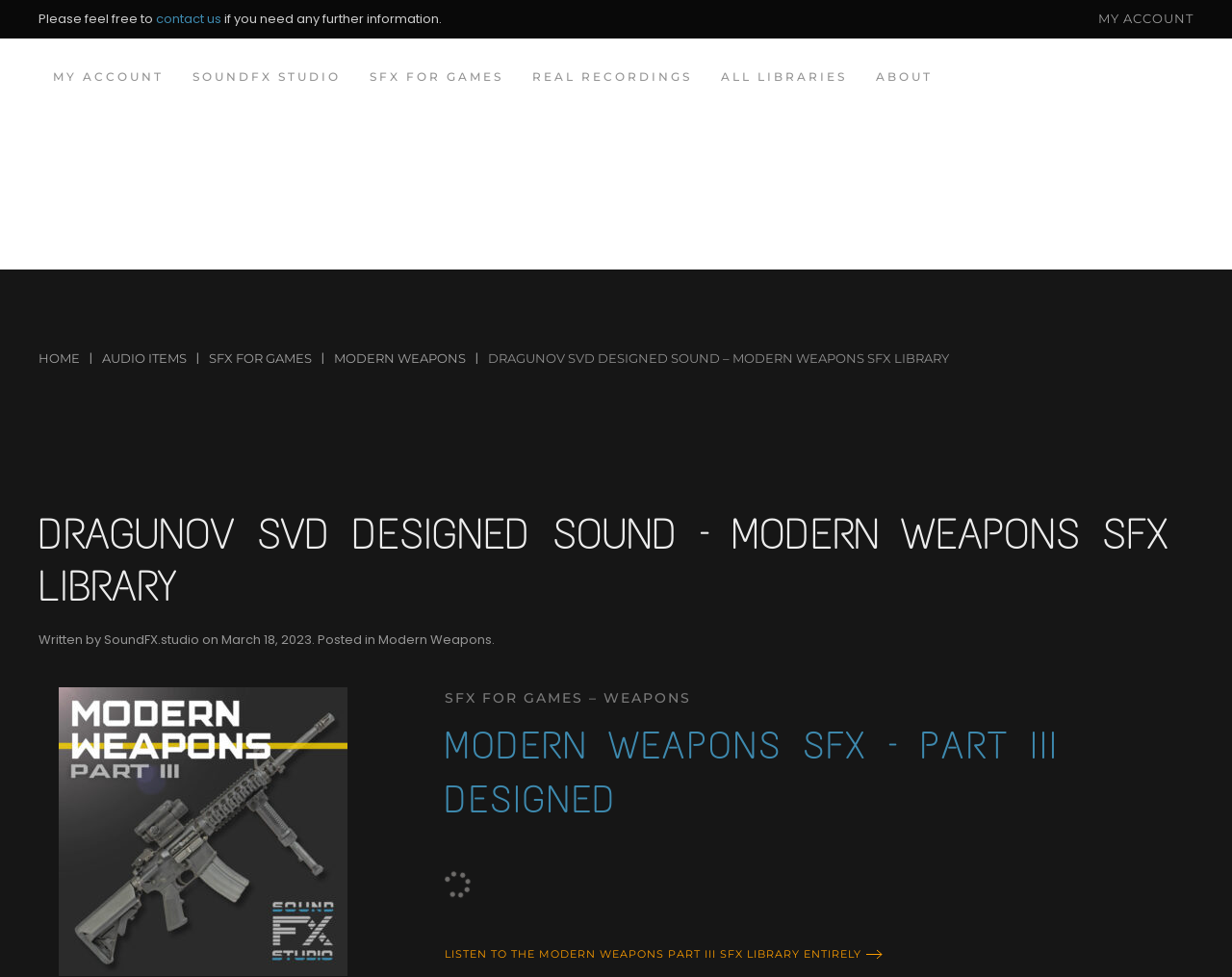Identify the bounding box coordinates for the element you need to click to achieve the following task: "Click the 'ABOUT US' link". Provide the bounding box coordinates as four float numbers between 0 and 1, in the form [left, top, right, bottom].

None